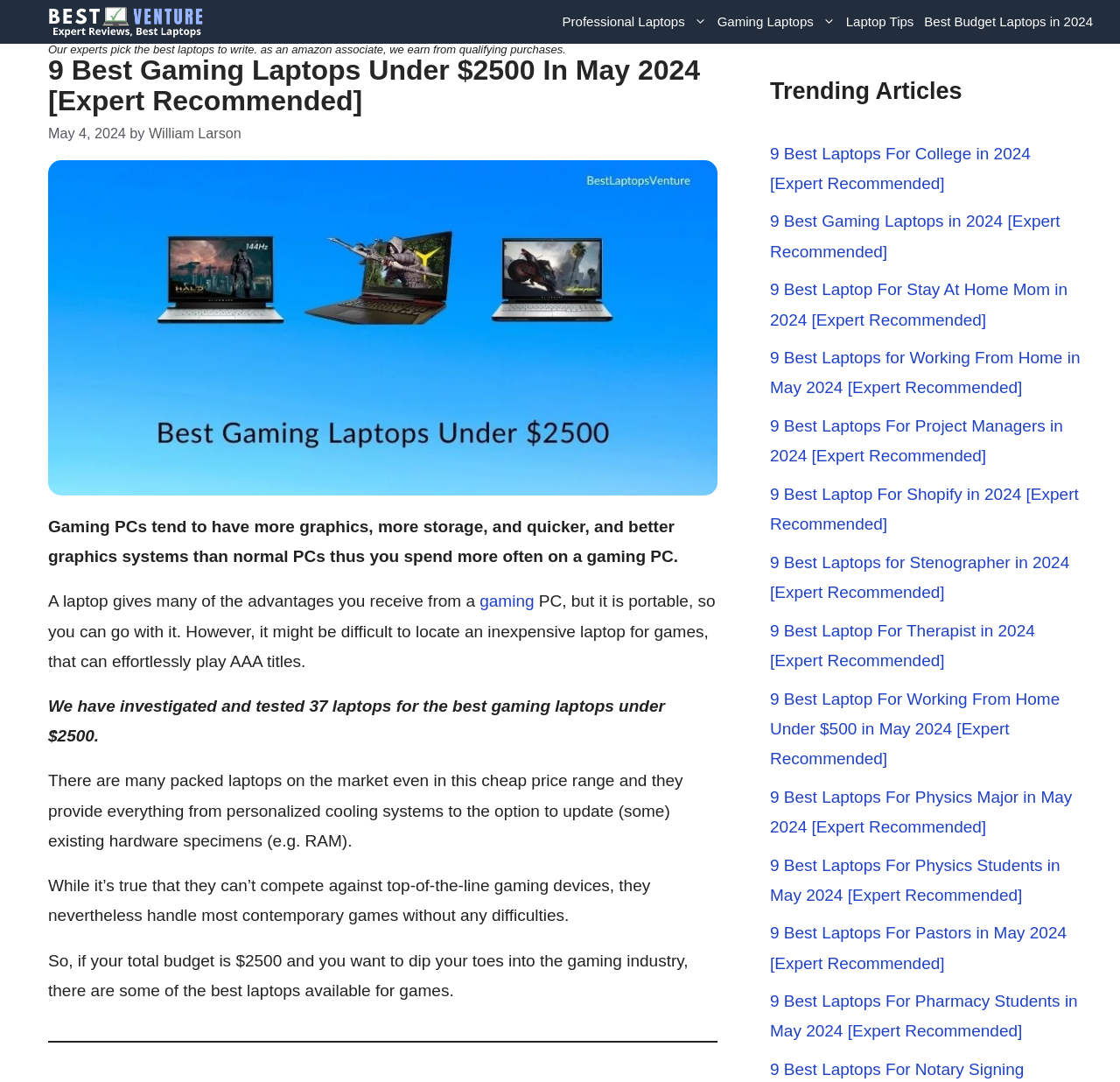Extract the main title from the webpage.

9 Best Gaming Laptops Under $2500 In May 2024 [Expert Recommended]